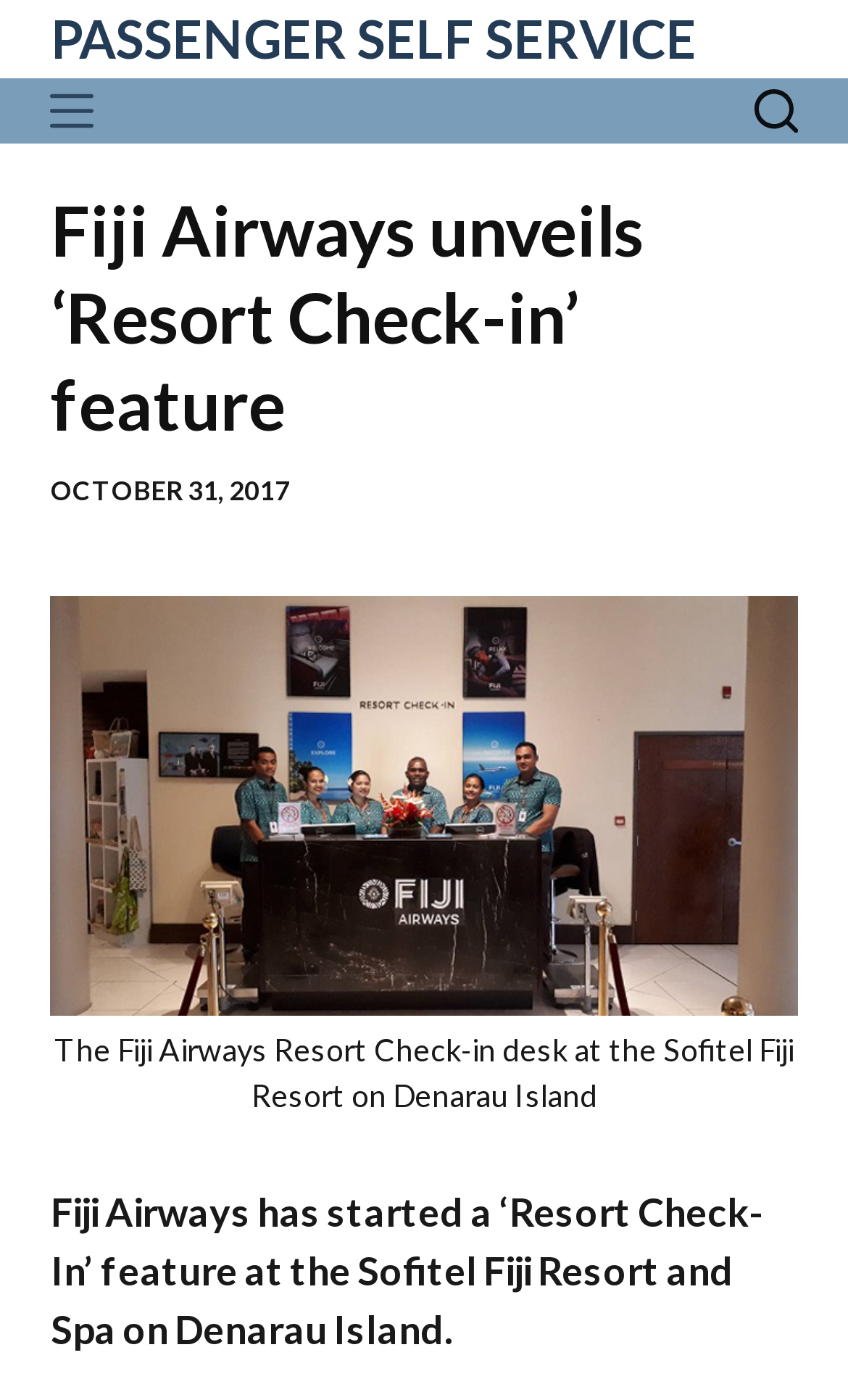Please provide the bounding box coordinates for the UI element as described: "New tech". The coordinates must be four floats between 0 and 1, represented as [left, top, right, bottom].

[0.028, 0.849, 0.307, 0.882]